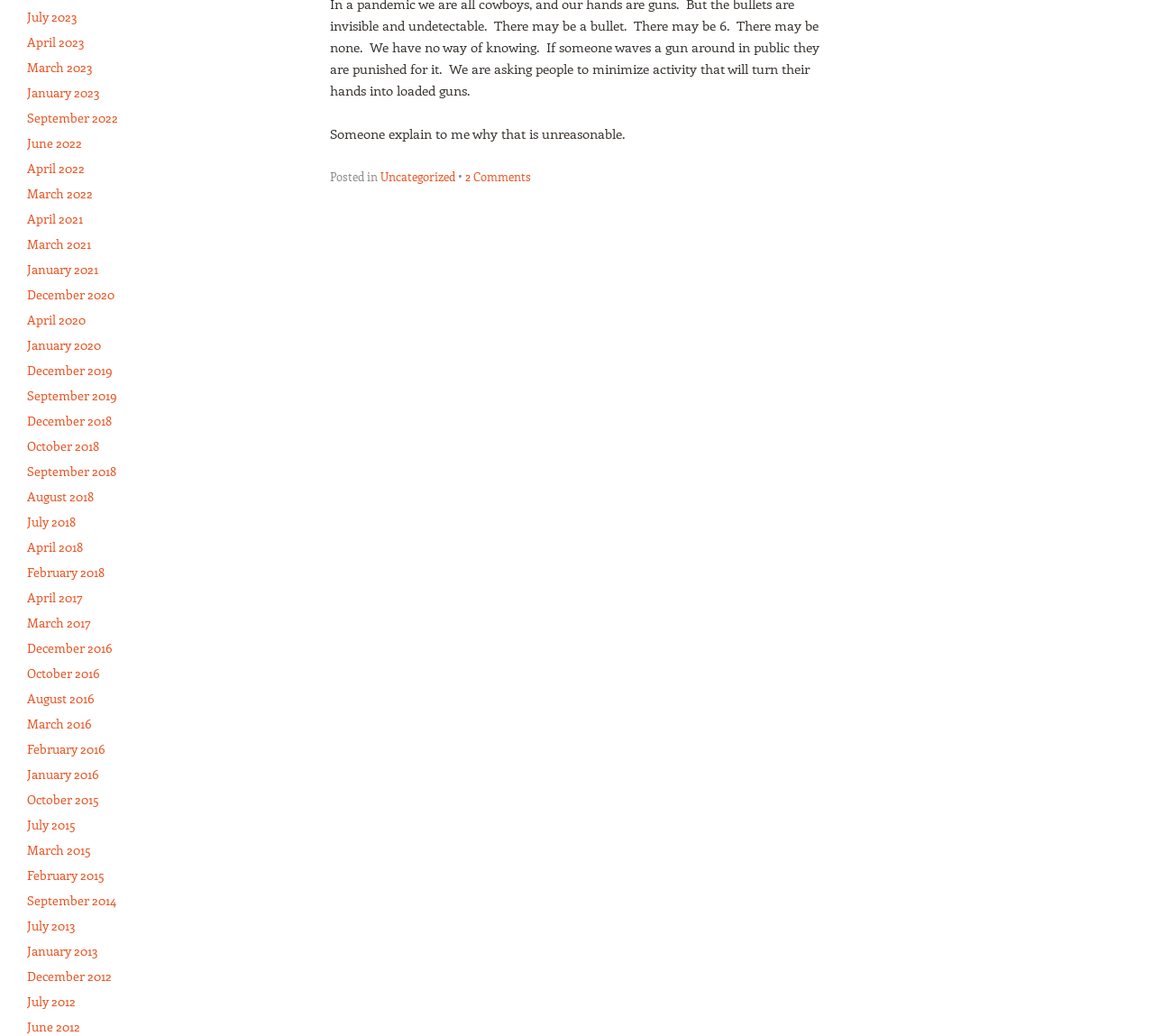Extract the bounding box coordinates of the UI element described: "Next". Provide the coordinates in the format [left, top, right, bottom] with values ranging from 0 to 1.

None